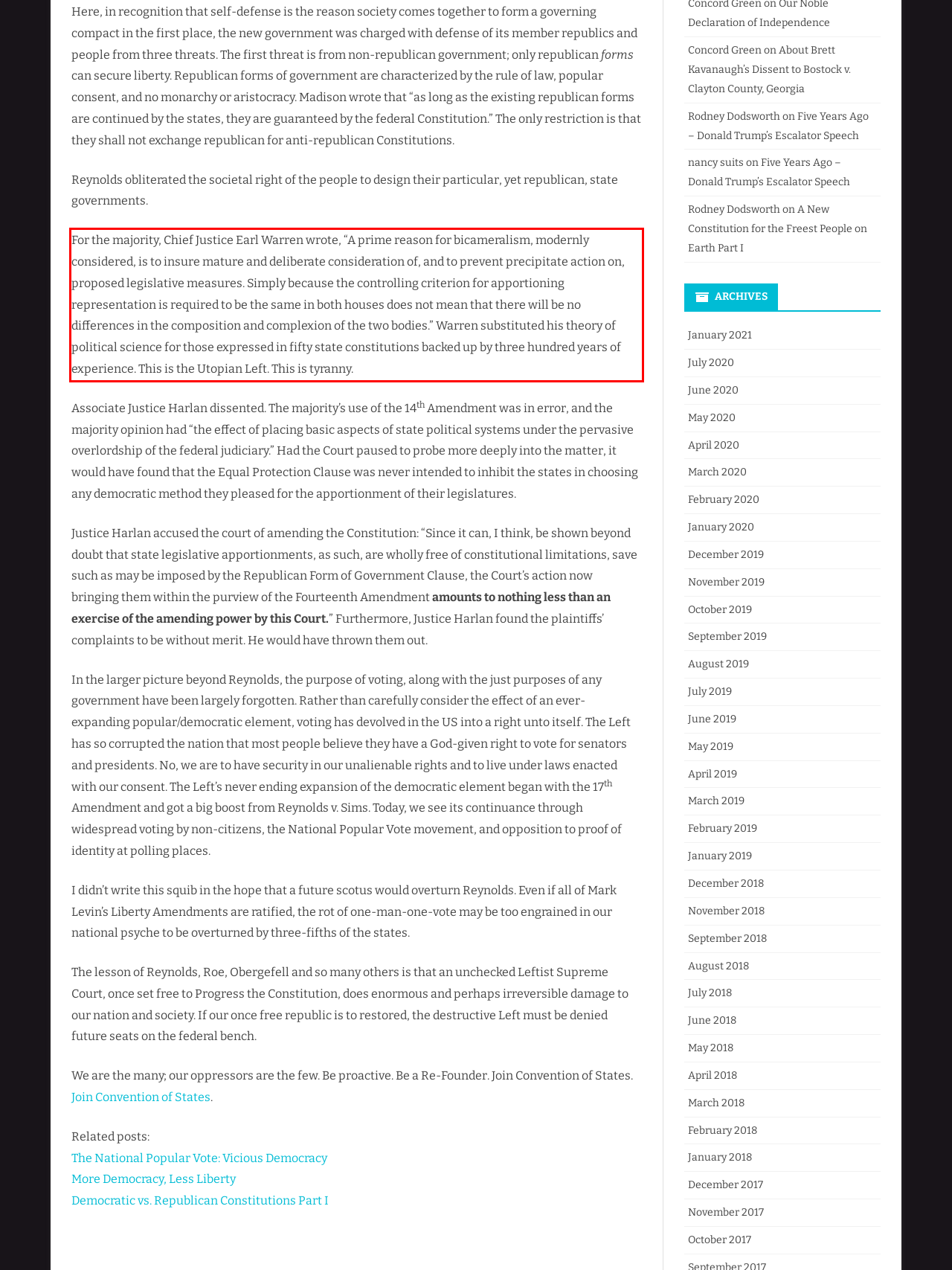Please identify and extract the text from the UI element that is surrounded by a red bounding box in the provided webpage screenshot.

For the majority, Chief Justice Earl Warren wrote, “A prime reason for bicameralism, modernly considered, is to insure mature and deliberate consideration of, and to prevent precipitate action on, proposed legislative measures. Simply because the controlling criterion for apportioning representation is required to be the same in both houses does not mean that there will be no differences in the composition and complexion of the two bodies.” Warren substituted his theory of political science for those expressed in fifty state constitutions backed up by three hundred years of experience. This is the Utopian Left. This is tyranny.